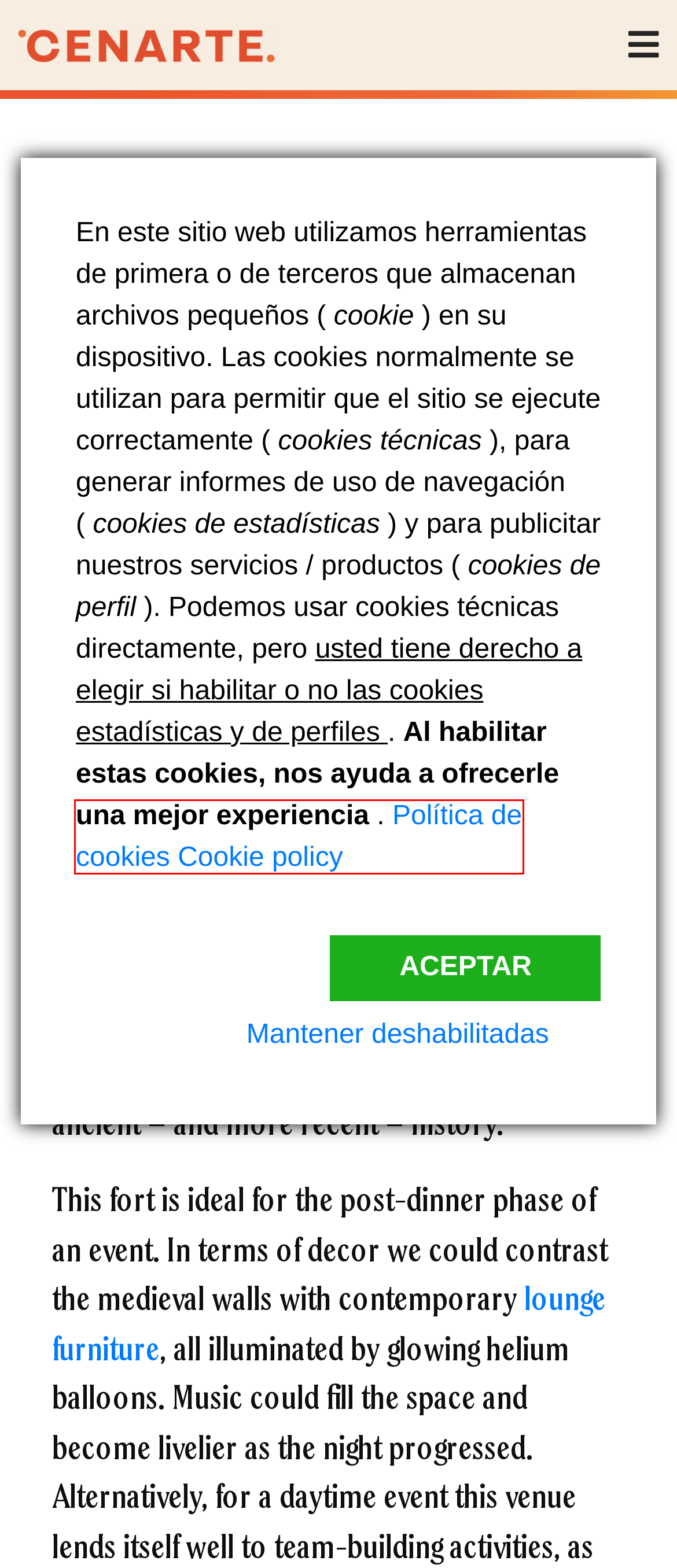You are presented with a screenshot of a webpage that includes a red bounding box around an element. Determine which webpage description best matches the page that results from clicking the element within the red bounding box. Here are the candidates:
A. AN UNFORGETTABLE NIGHT IN THE STYLE OF THE ANDALUSIAN FAIR | Cenarte
B. GALA DINNER - CABARET - | Cenarte
C. THE EXPERIENCE ROUTE
D. Casa Palacio en Sevilla | Recorrido muscial en Casa Palacio
E. Lounge Decoration Chill Out for Events - Decorations Specials
F. Política de cookies | Cenarte
G. ANDALUSIAN NIGHT Flamenco theme Gala Dinner in Seville - Malaga
H. Original Gala Dinner Theme at Hacienda in Seville - Flamenco Entertainment.

F